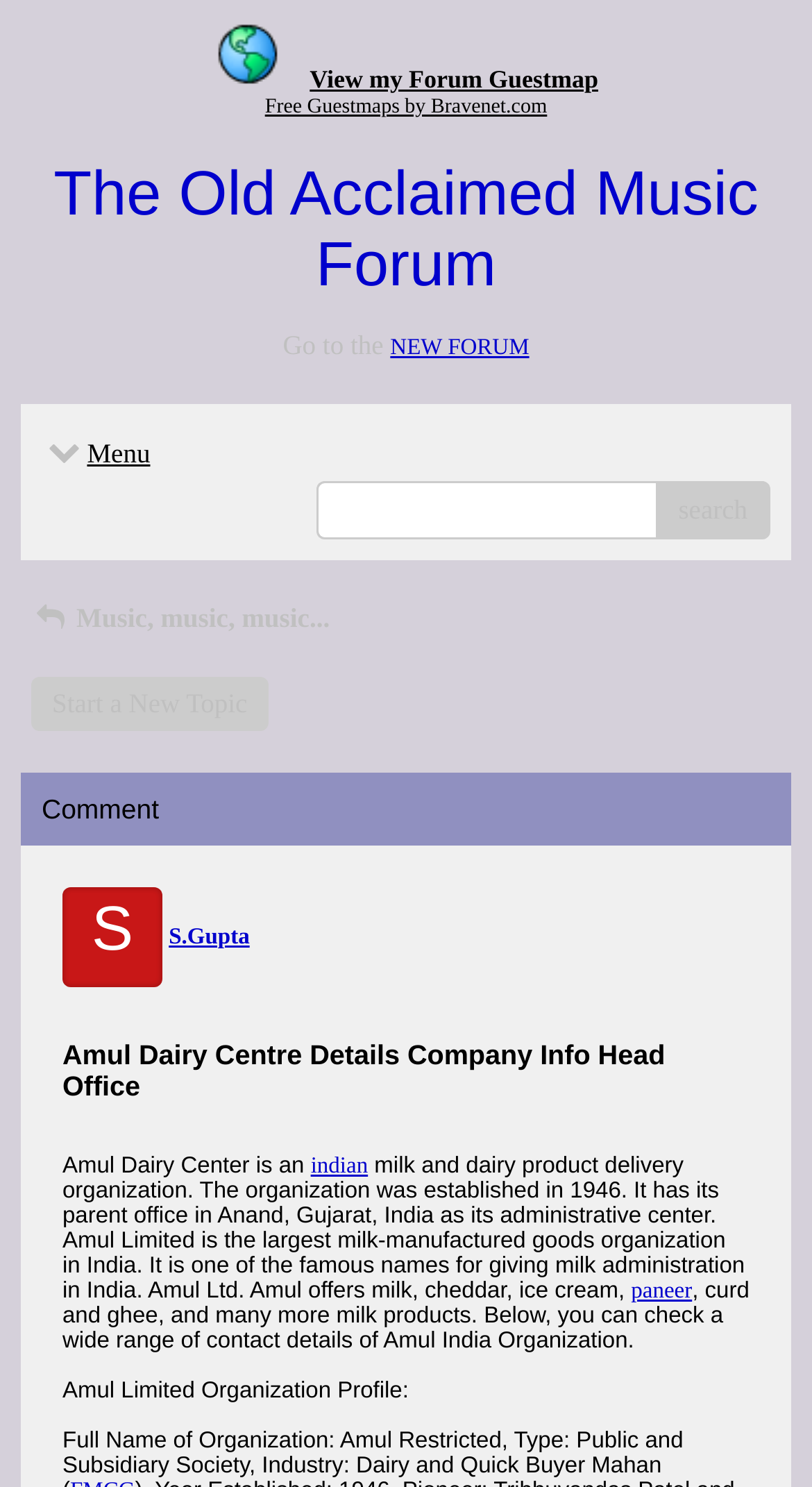Identify and provide the bounding box for the element described by: "S.Gupta".

[0.208, 0.622, 0.644, 0.639]